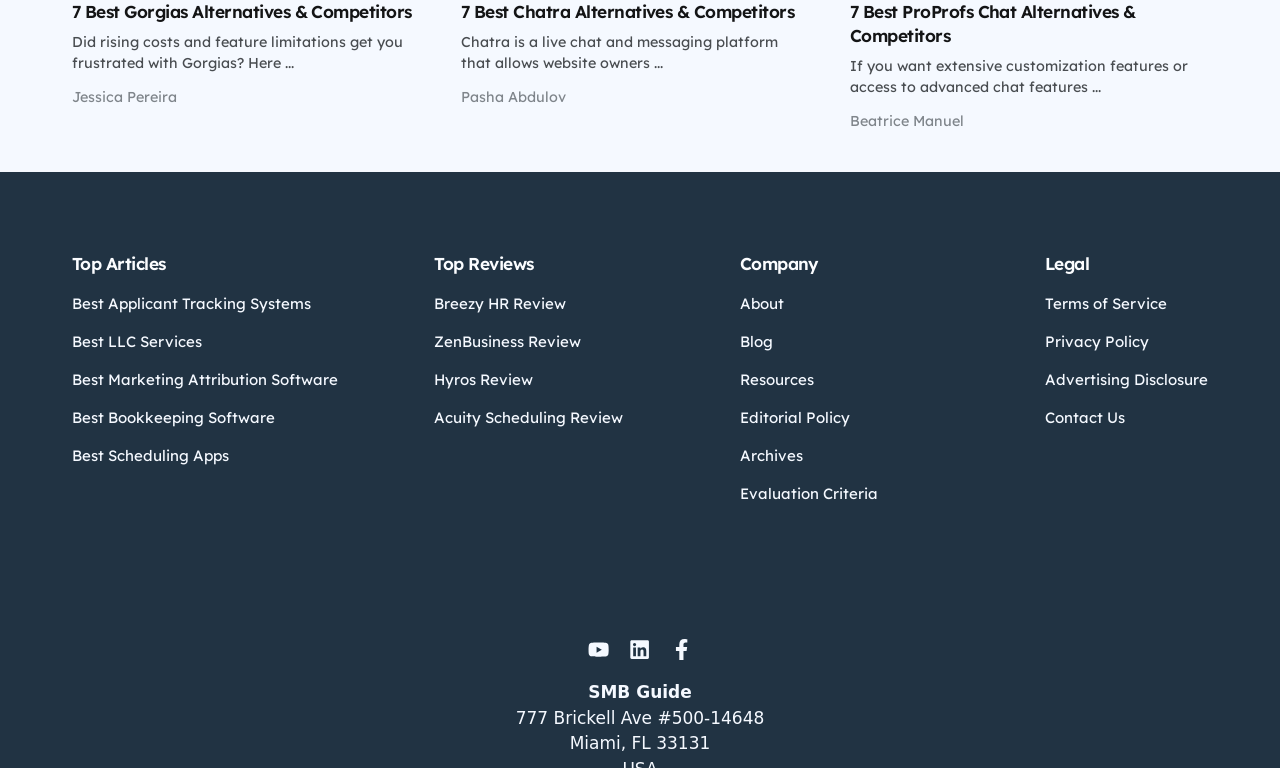Please specify the bounding box coordinates of the clickable region to carry out the following instruction: "Reach out to Incentives Marketplace". The coordinates should be four float numbers between 0 and 1, in the format [left, top, right, bottom].

None